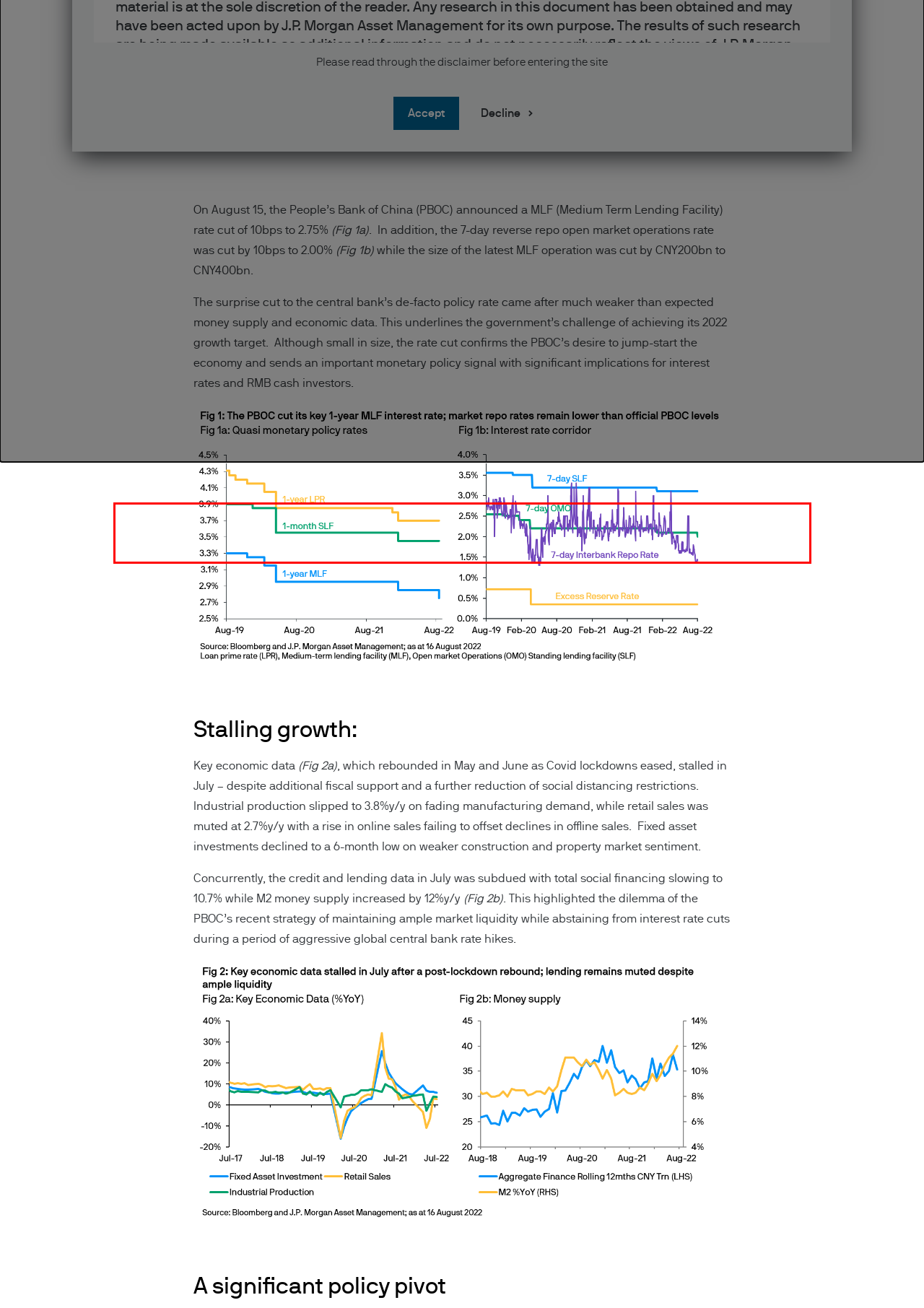Locate the red bounding box in the provided webpage screenshot and use OCR to determine the text content inside it.

This communication is issued in Europe (excluding UK) by JPMorgan Asset Management (Europe) S.à r.l., 6 route de Trèves, L-2633 Senningerberg, Grand Duchy of Luxembourg, R.C.S. Luxembourg B27900, corporate capital EUR 10.000.000.